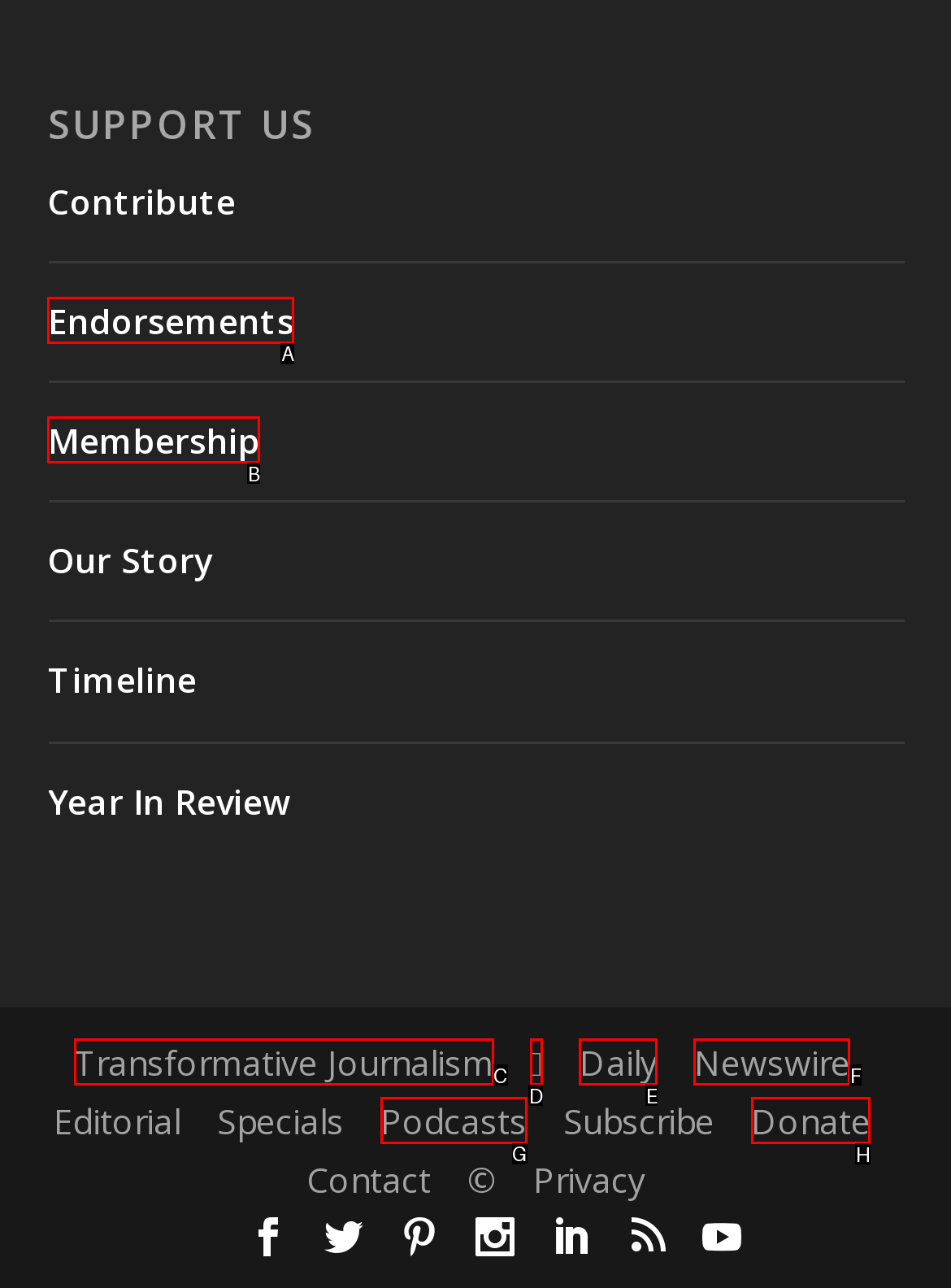From the given choices, which option should you click to complete this task: Donate to support the cause? Answer with the letter of the correct option.

H